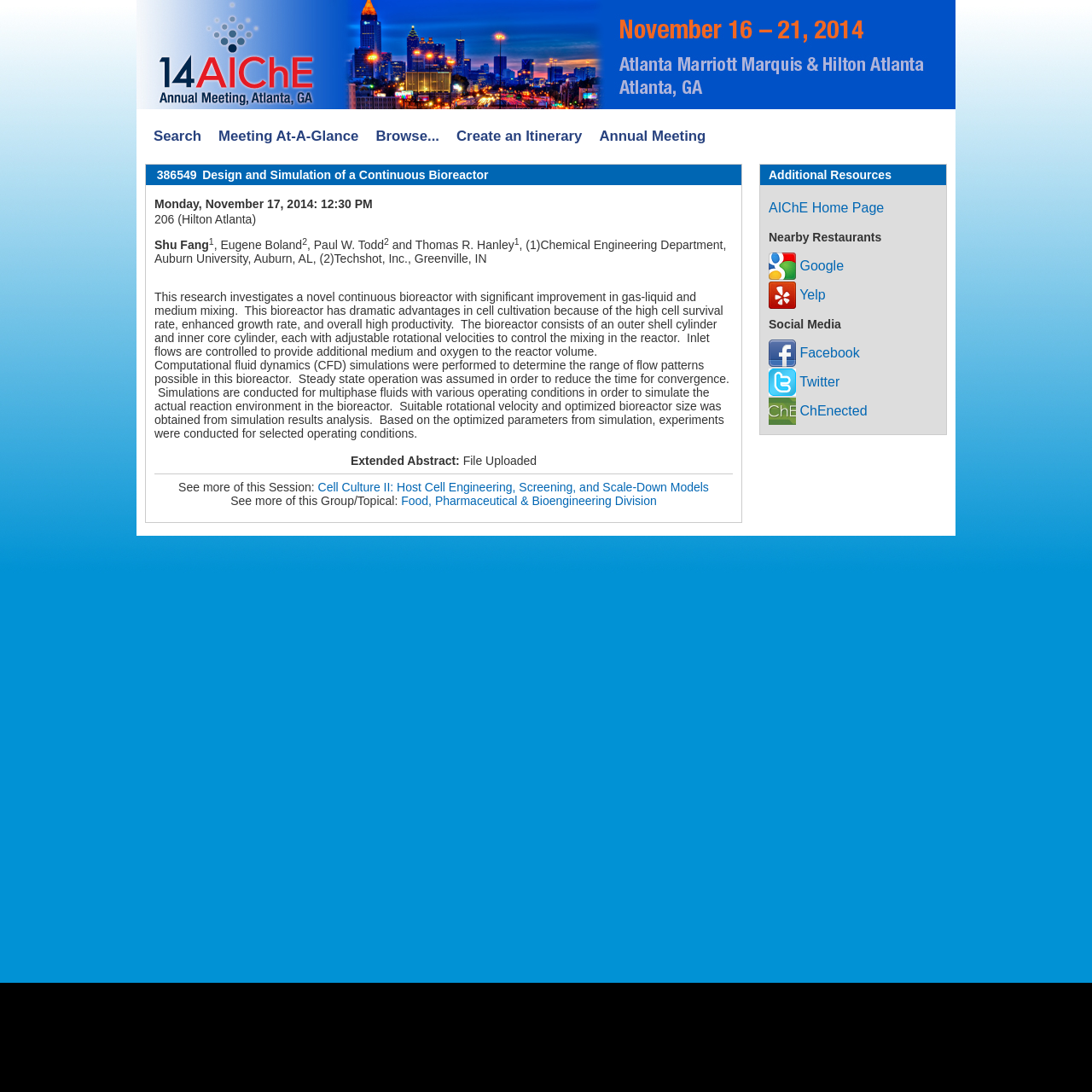What is the topic of the session?
Answer briefly with a single word or phrase based on the image.

Cell Culture II